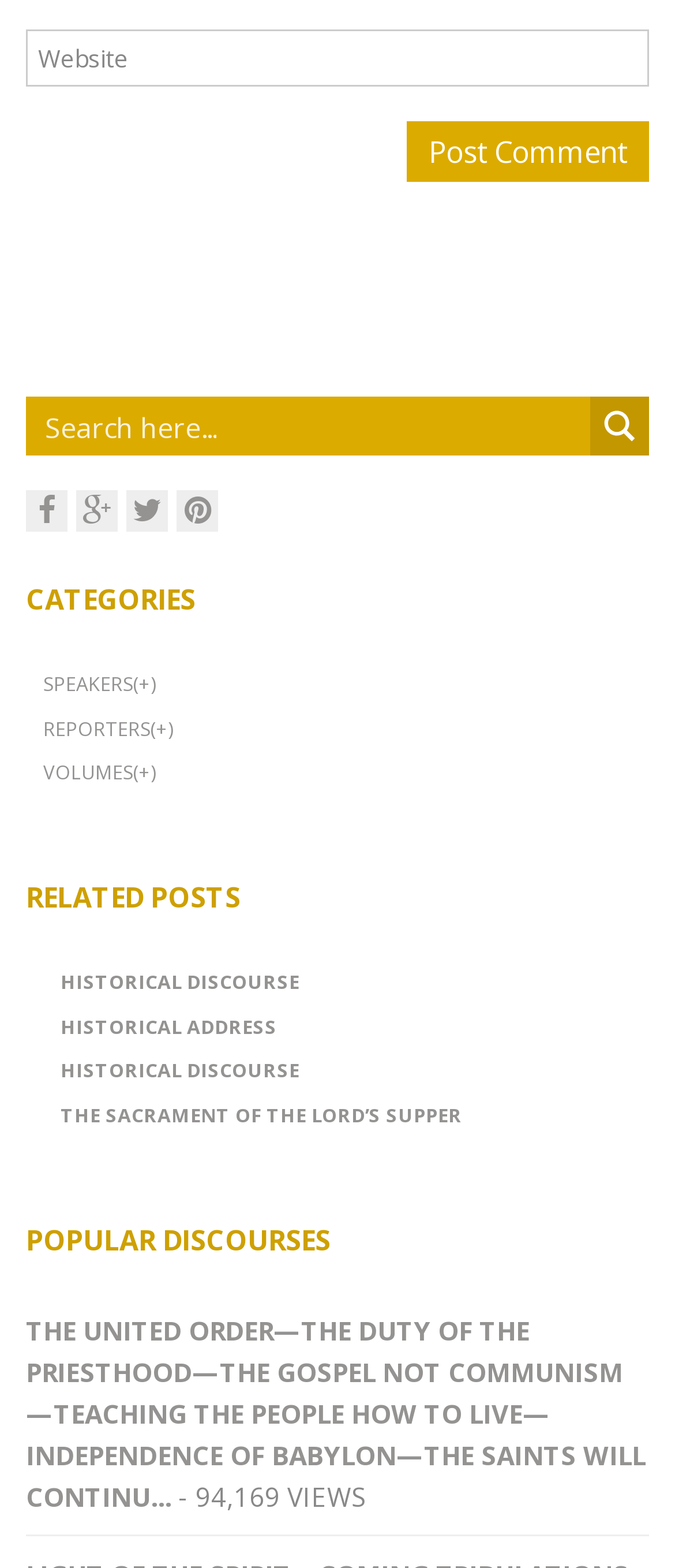Determine the bounding box coordinates of the clickable area required to perform the following instruction: "Post a comment". The coordinates should be represented as four float numbers between 0 and 1: [left, top, right, bottom].

[0.603, 0.077, 0.962, 0.116]